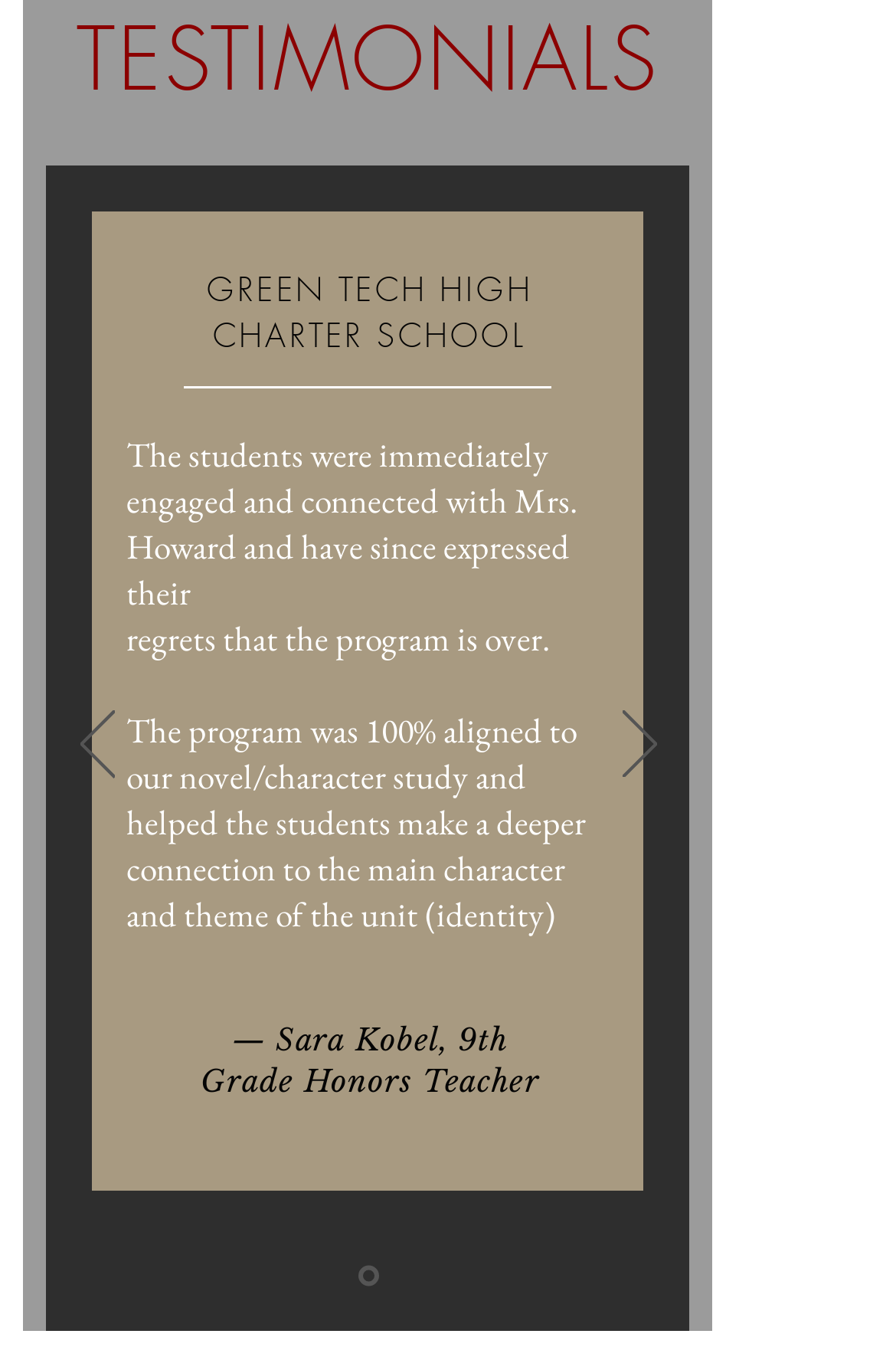What is the purpose of the program mentioned in the testimonials?
Examine the image and give a concise answer in one word or a short phrase.

character study